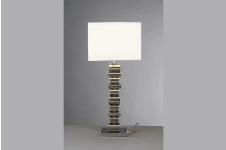Where can this lamp be used?
Using the information presented in the image, please offer a detailed response to the question.

According to the caption, this lamp is suitable for cozy environments, specifically mentioning hotels, living rooms, or bedrooms as potential places where it can be used.